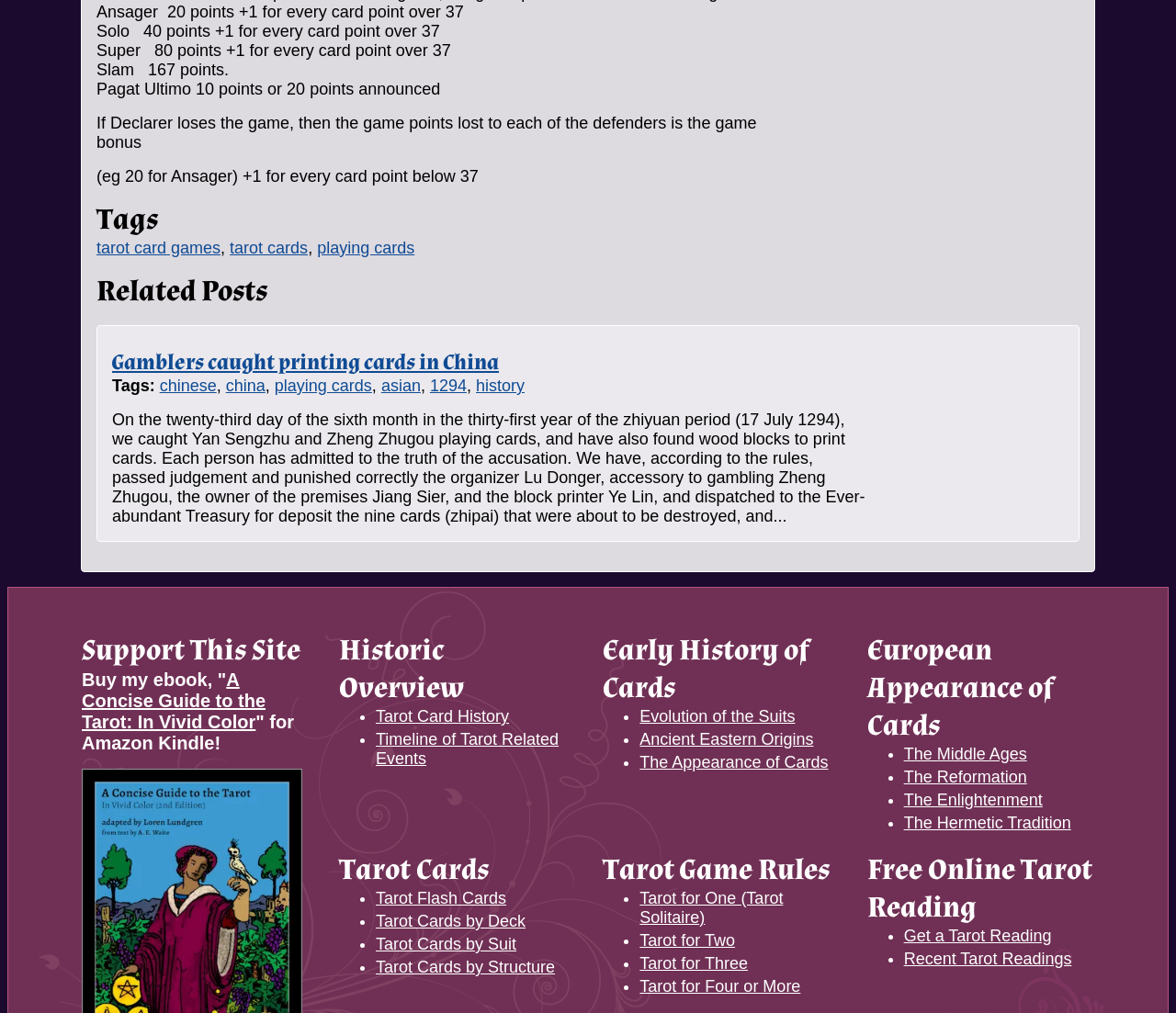Determine the bounding box coordinates of the UI element described below. Use the format (top-left x, top-left y, bottom-right x, bottom-right y) with floating point numbers between 0 and 1: The Appearance of Cards

[0.544, 0.743, 0.704, 0.762]